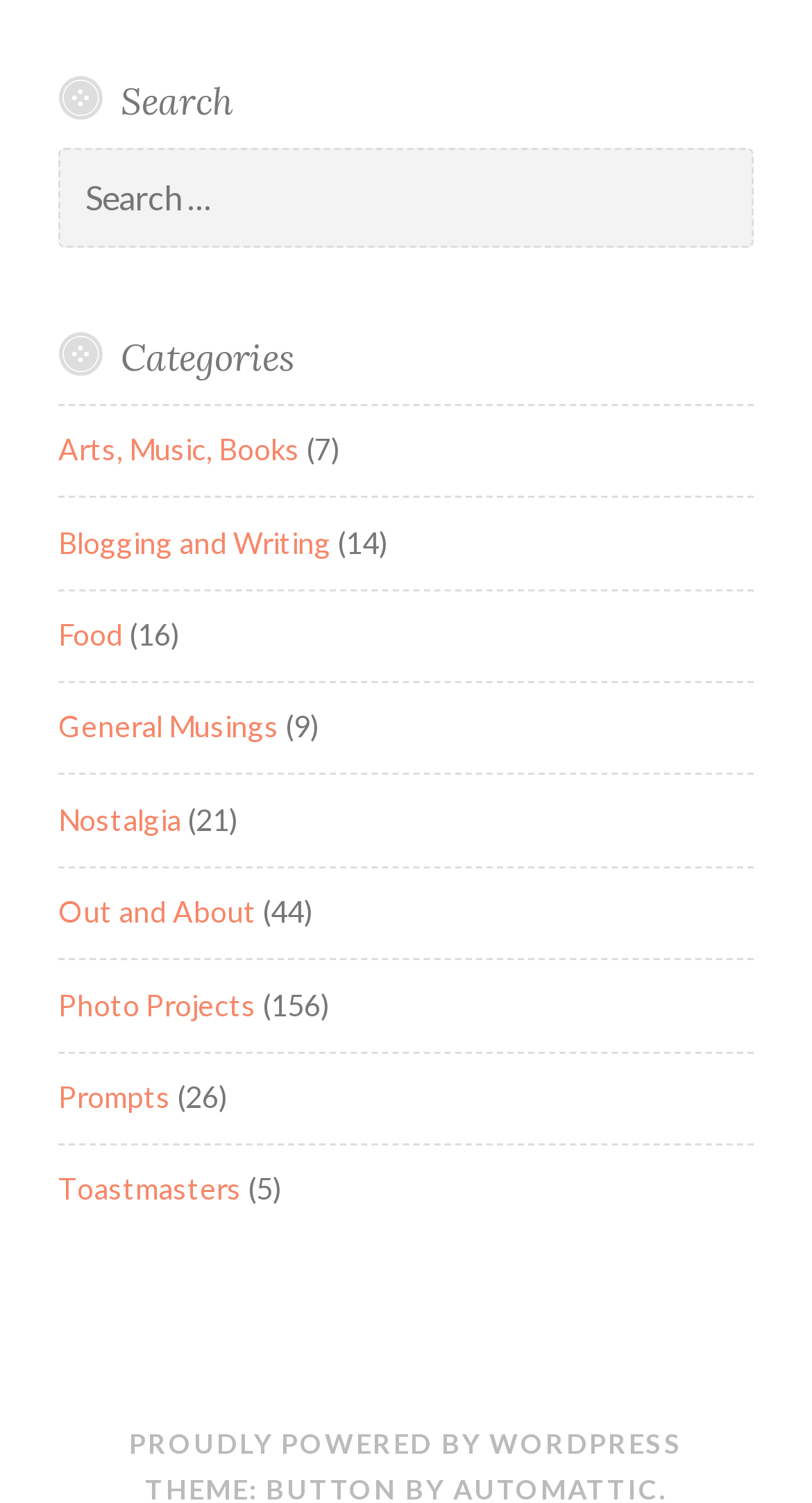Determine the bounding box coordinates of the element that should be clicked to execute the following command: "Search for something".

[0.072, 0.098, 0.928, 0.165]